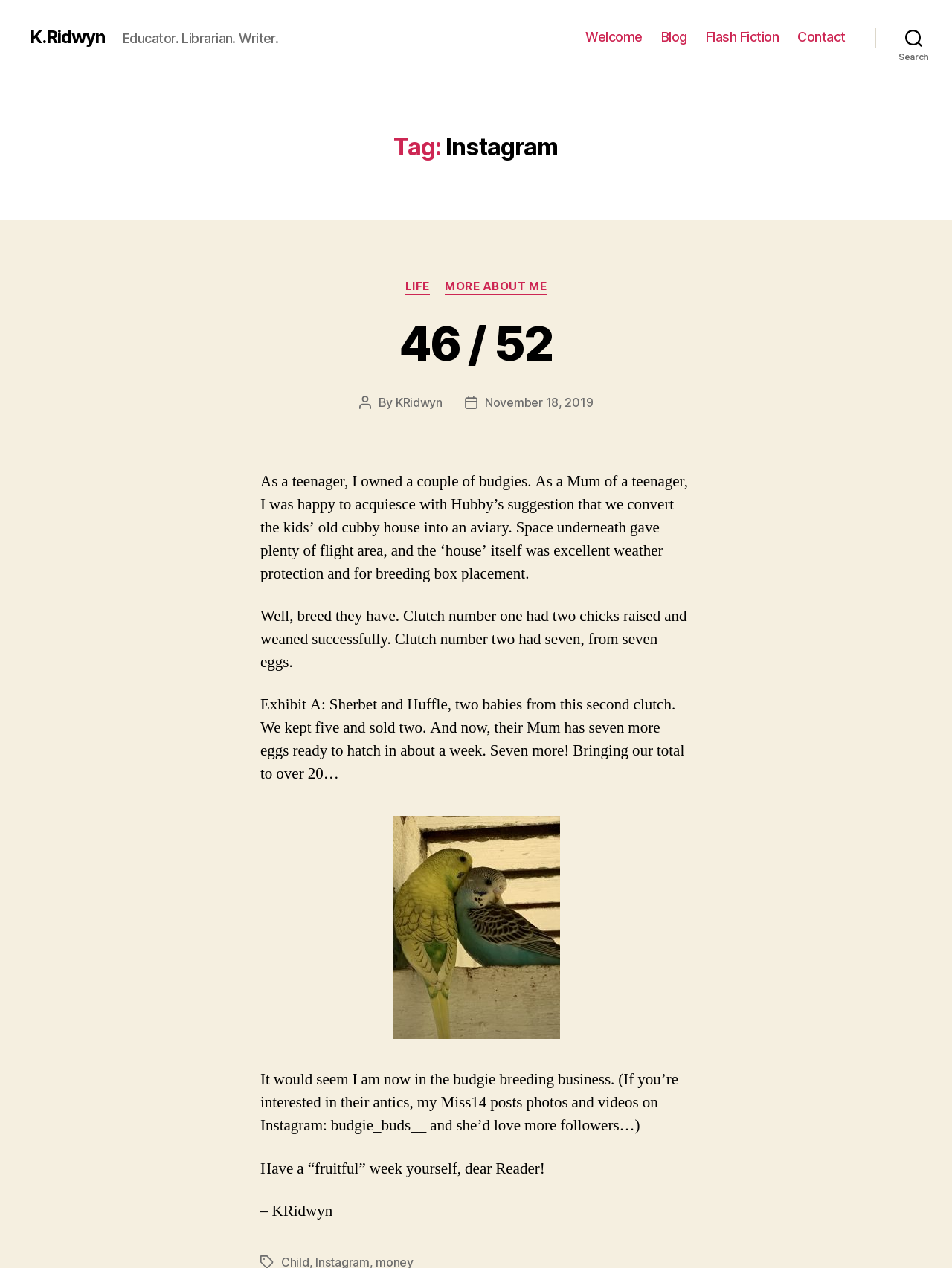Find the bounding box coordinates for the area that should be clicked to accomplish the instruction: "Go to the 'Blog' page".

[0.694, 0.023, 0.722, 0.036]